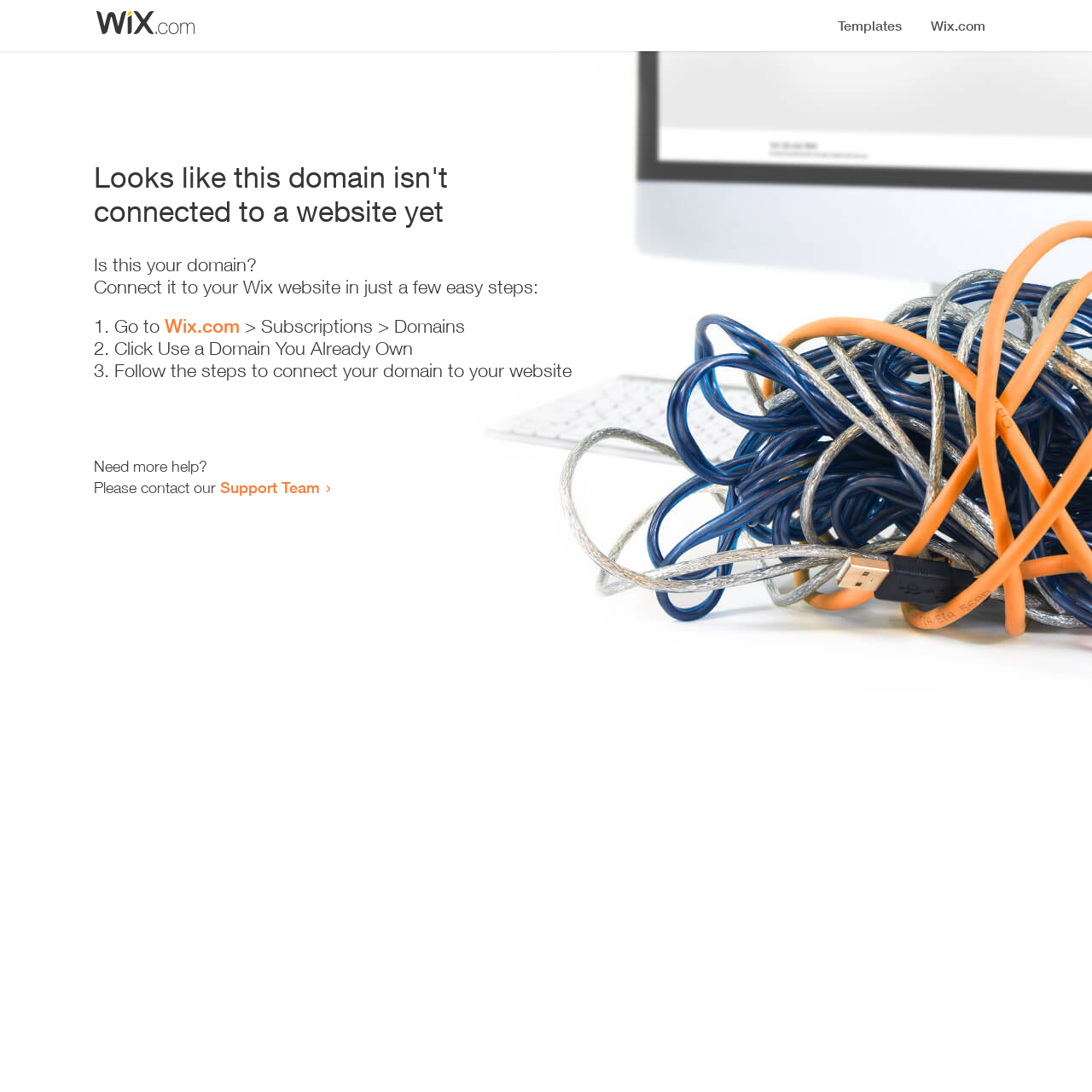From the details in the image, provide a thorough response to the question: Where can I get more help?

The webpage provides a link to the 'Support Team' for users who need more help, indicating that they can contact the support team for assistance.